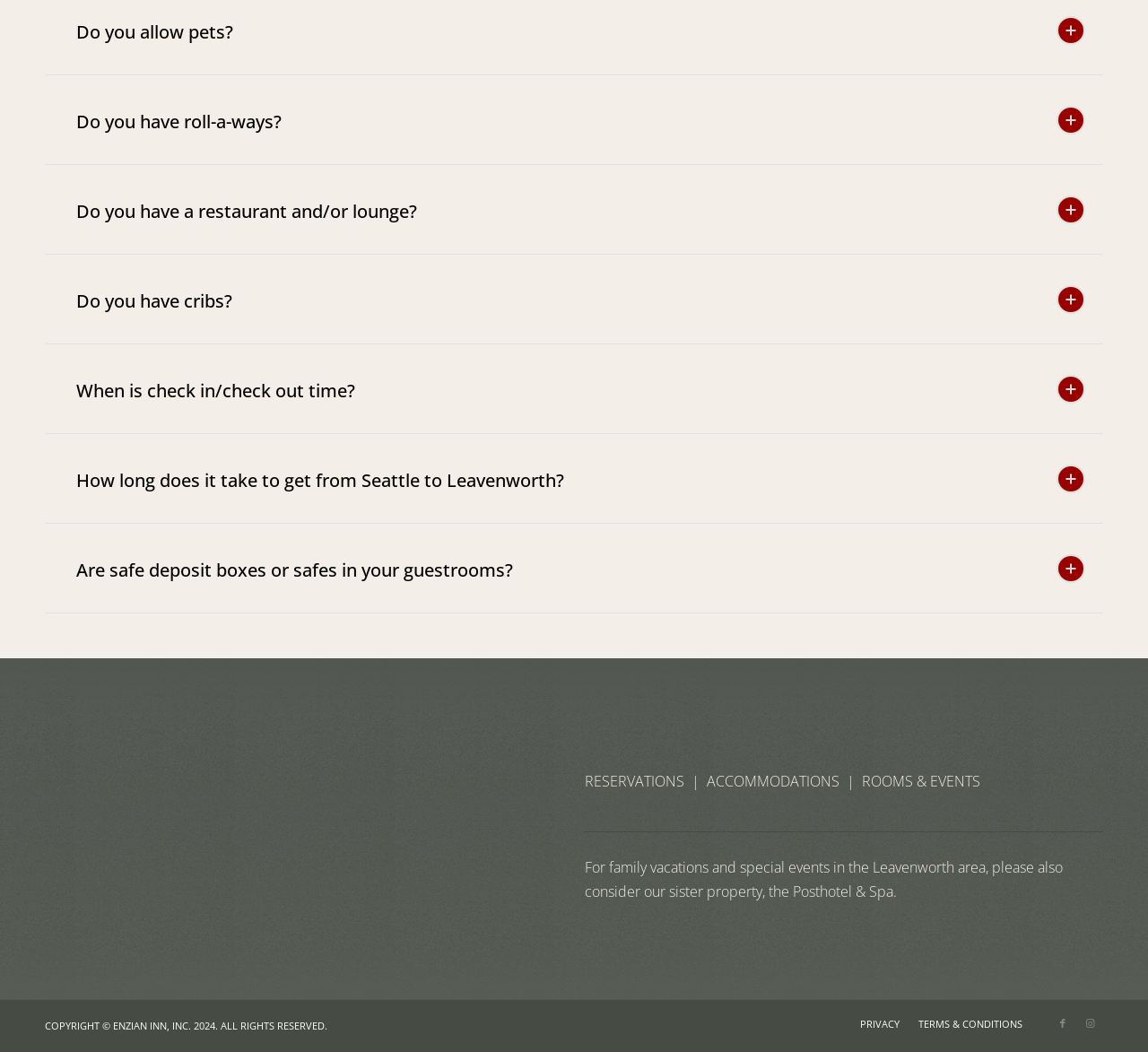Please provide a comprehensive answer to the question below using the information from the image: What is the address of the Enzian Inn?

I found the address of the Enzian Inn by looking at the 'ADDRESS:' section on the webpage, where it is listed as '590 US Hwy 2, Leavenworth, Washington 98826'.